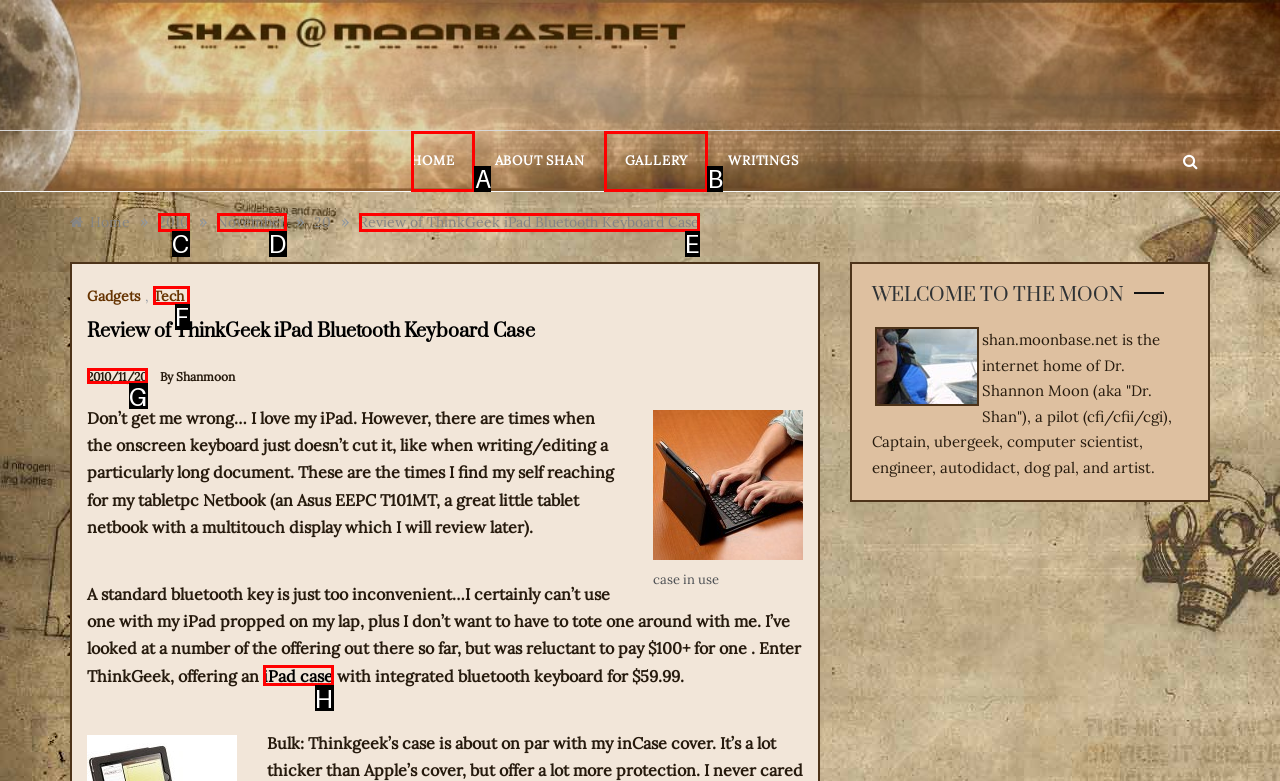Select the HTML element to finish the task: View the 'GALLERY' Reply with the letter of the correct option.

B